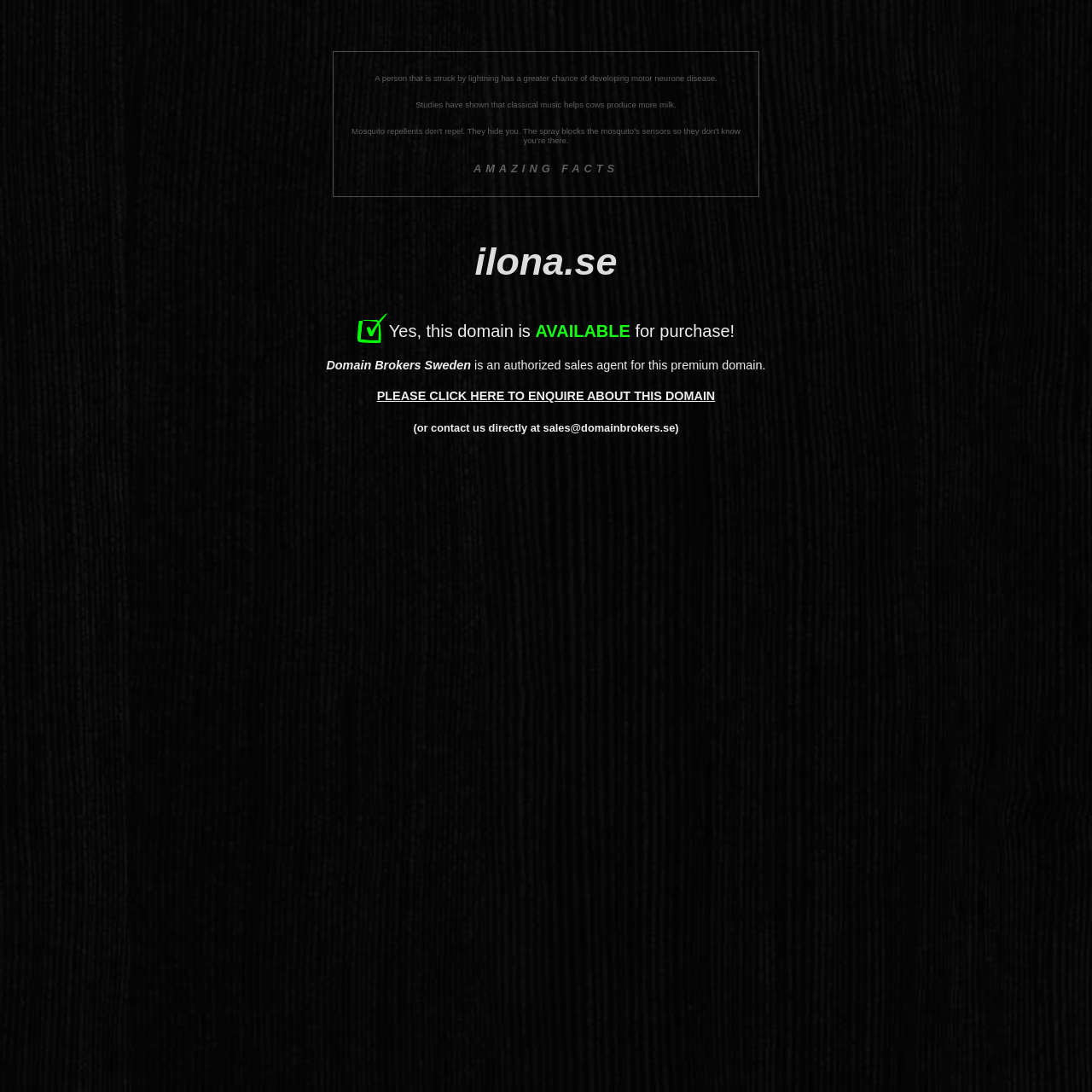How can I enquire about this domain?
Answer briefly with a single word or phrase based on the image.

Click the link